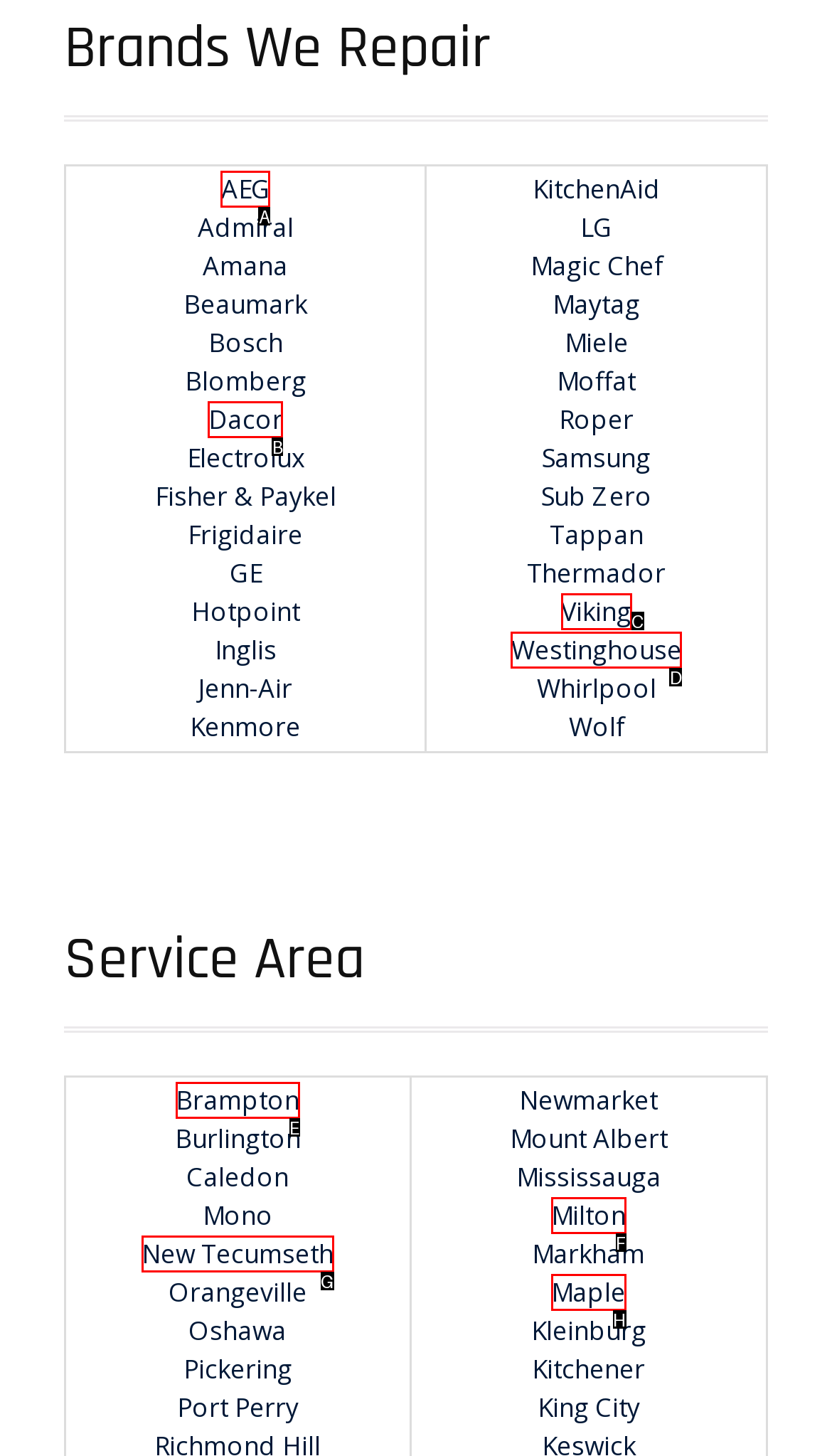Match the HTML element to the given description: New Tecumseth
Indicate the option by its letter.

G